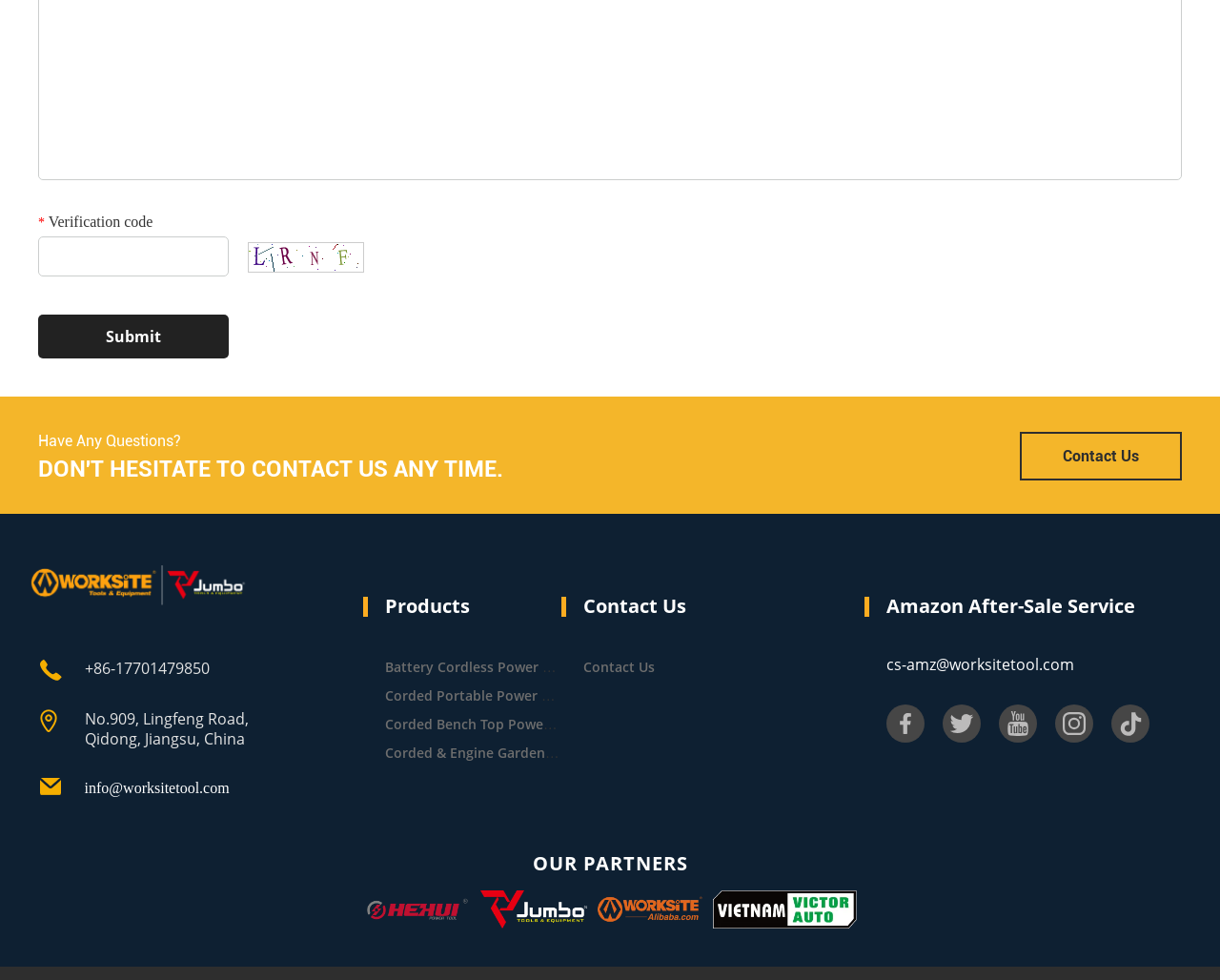How many types of power tools are listed?
Kindly offer a detailed explanation using the data available in the image.

The webpage lists four types of power tools: Battery Cordless Power Tools, Corded Portable Power Tools, Corded Bench Top Power Tools, and Corded & Engine Garden Tools.